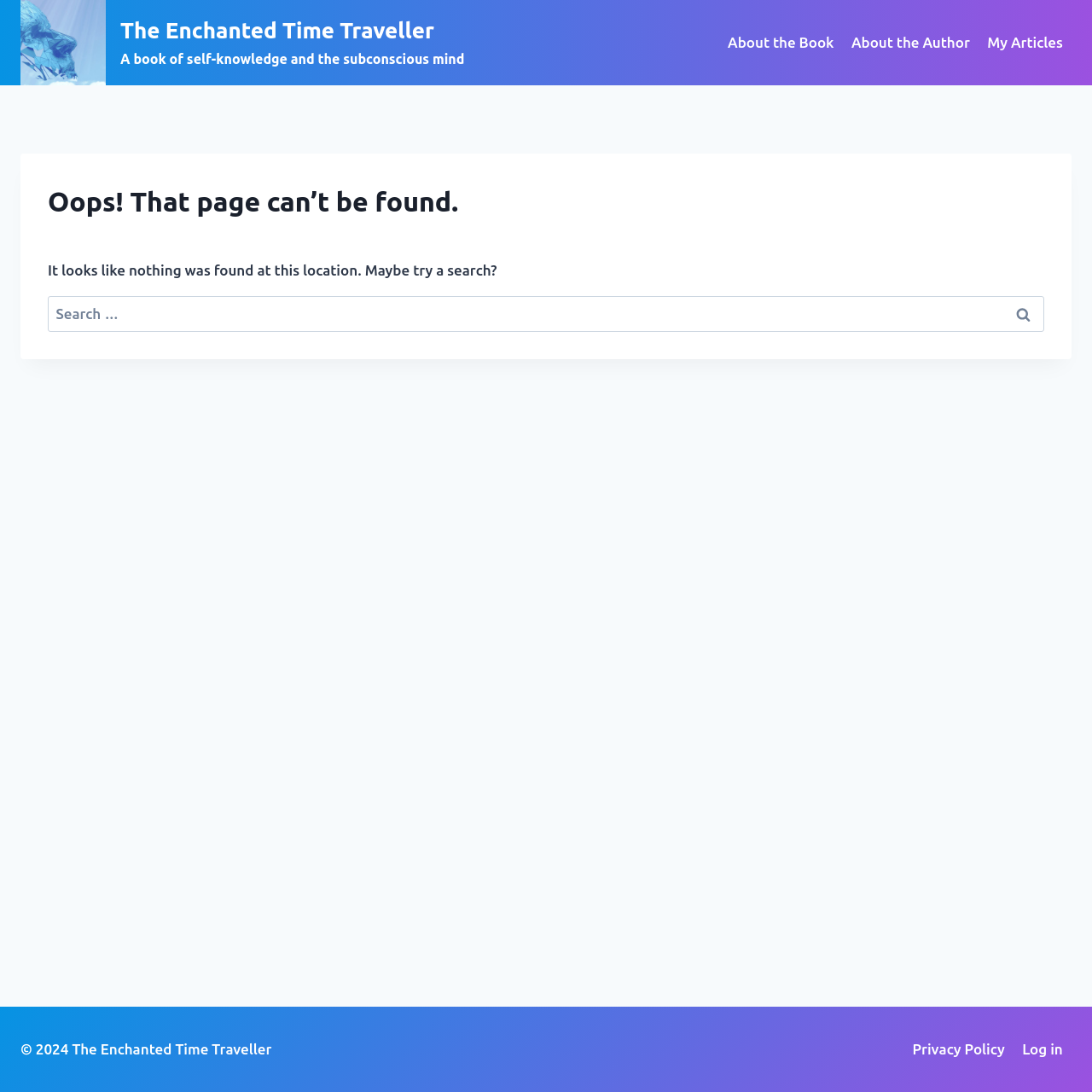Identify the bounding box for the UI element described as: "My Articles". Ensure the coordinates are four float numbers between 0 and 1, formatted as [left, top, right, bottom].

[0.896, 0.02, 0.981, 0.058]